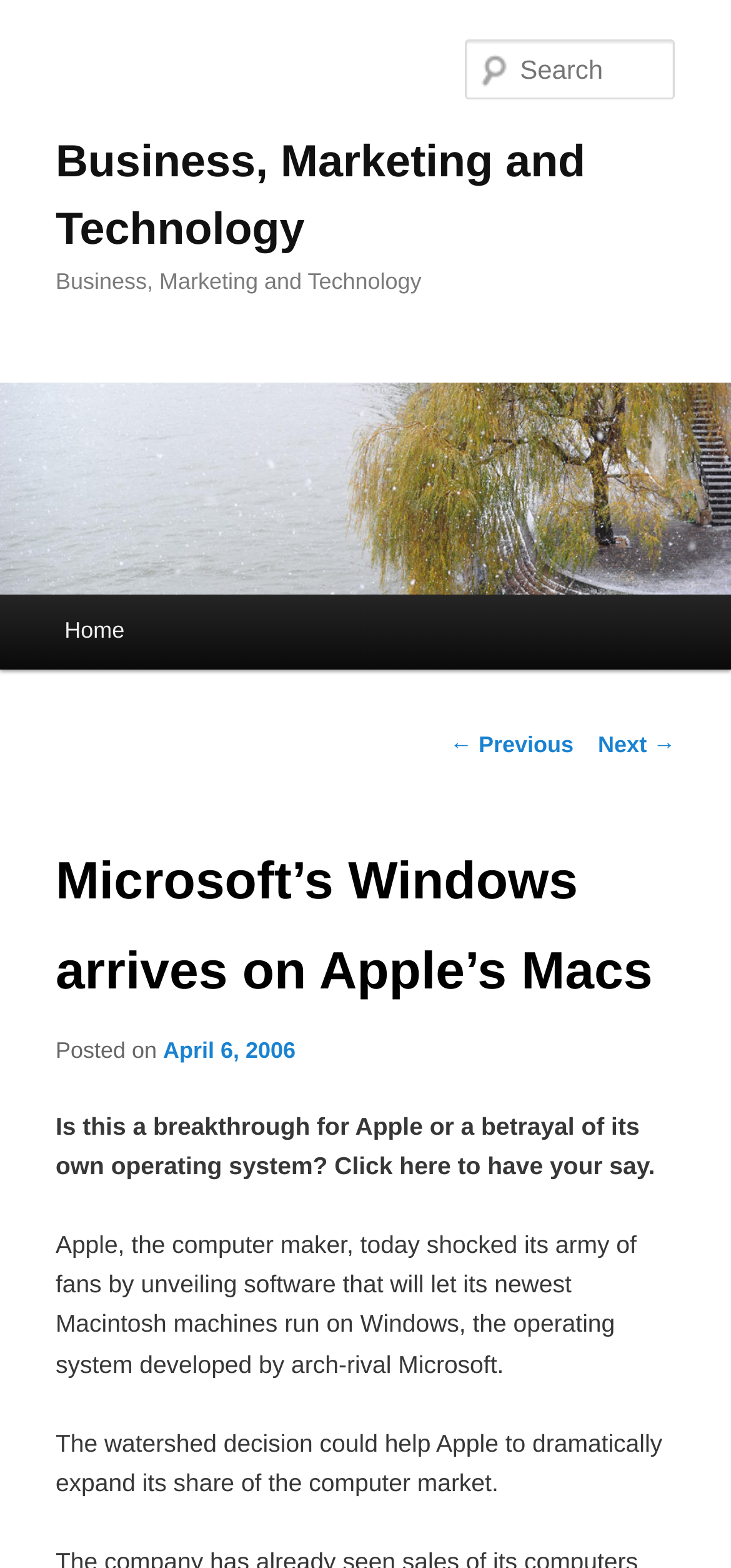Identify and provide the bounding box coordinates of the UI element described: "Home". The coordinates should be formatted as [left, top, right, bottom], with each number being a float between 0 and 1.

[0.051, 0.379, 0.208, 0.427]